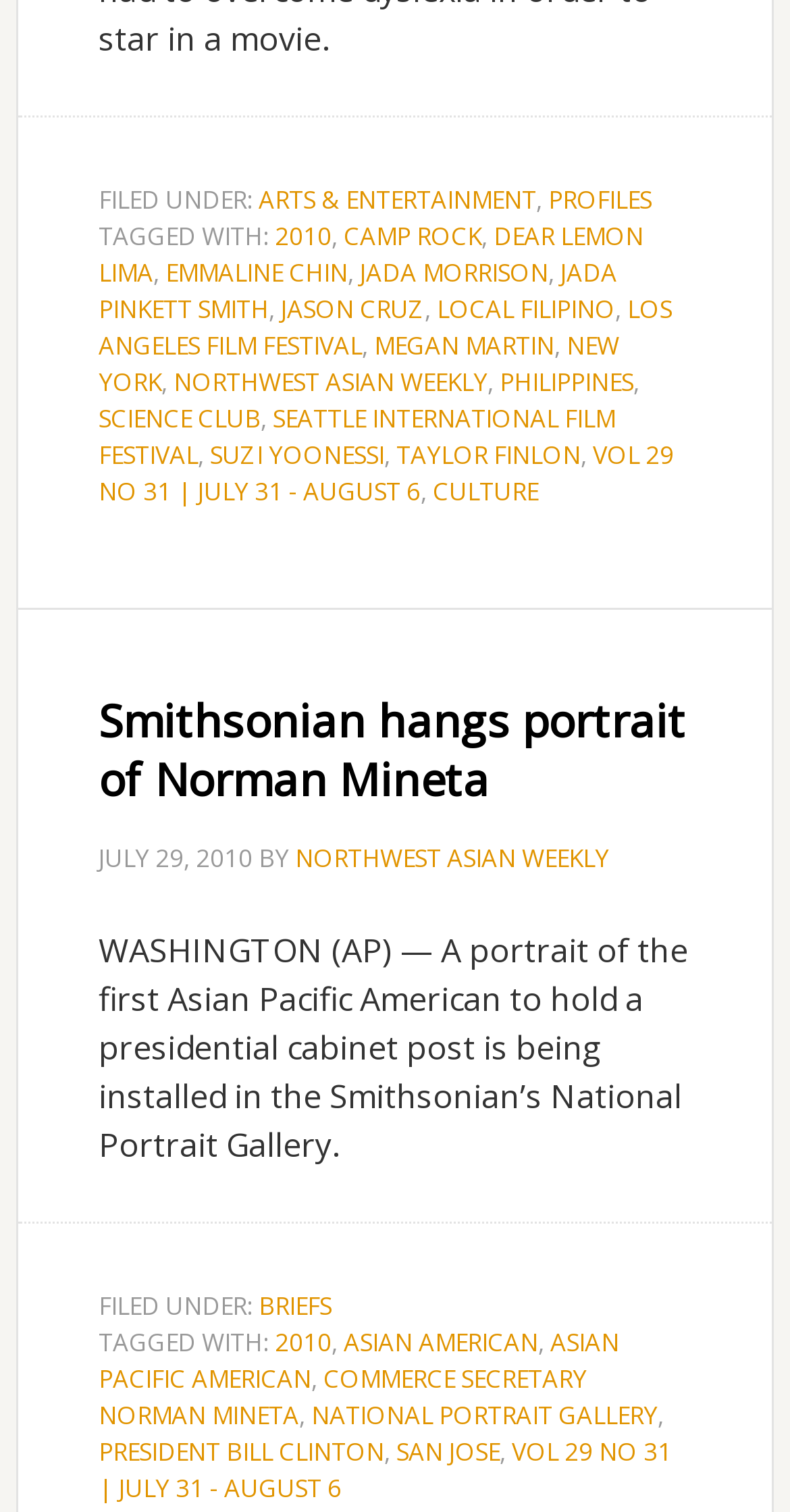Respond to the question below with a single word or phrase:
What is the name of the publication?

Northwest Asian Weekly